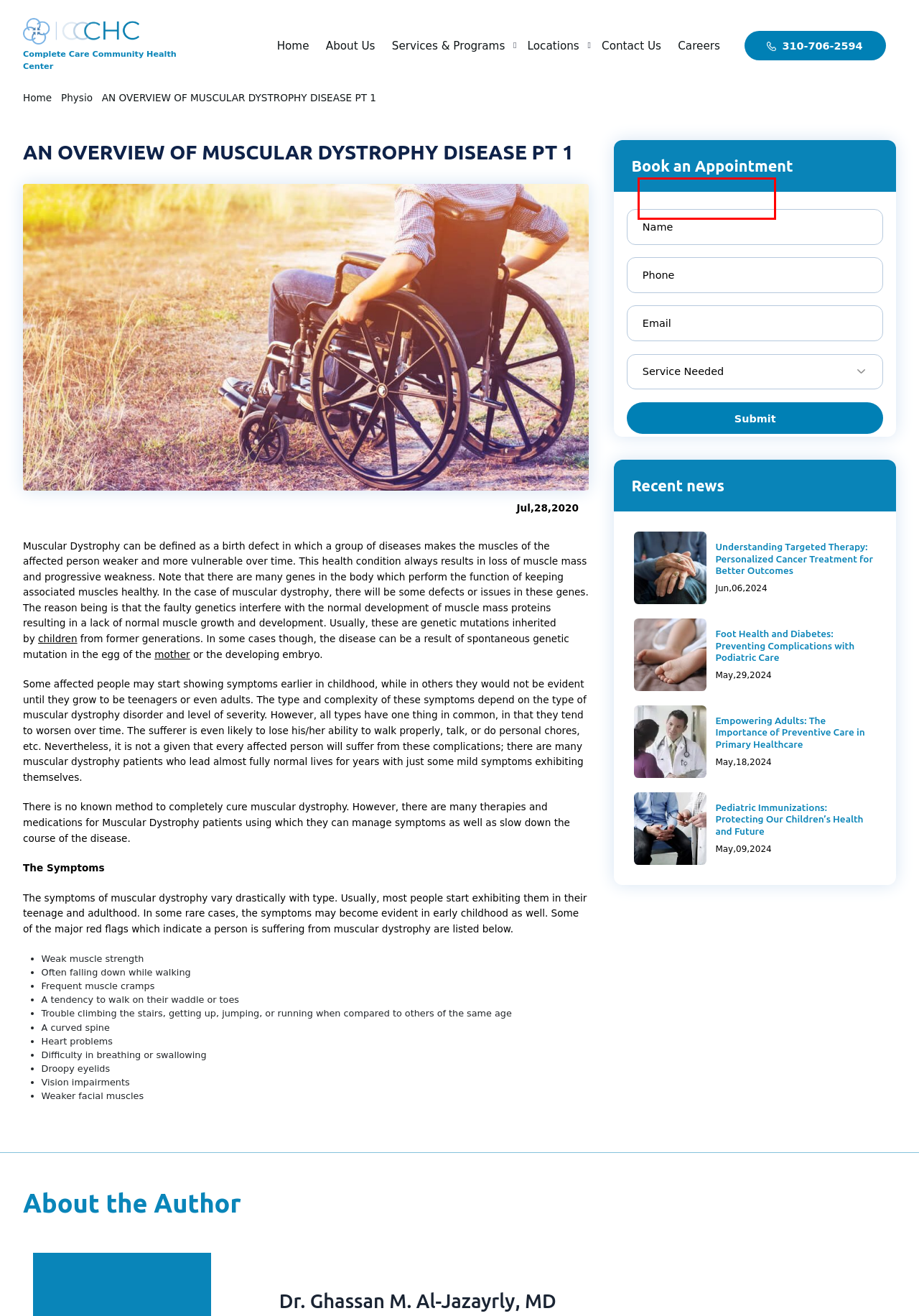Take a look at the provided webpage screenshot featuring a red bounding box around an element. Select the most appropriate webpage description for the page that loads after clicking on the element inside the red bounding box. Here are the candidates:
A. Vista Low Income Health Clinic | Complete Care Community Health Center
B. Locations - CCCHC
C. Careers | Los Angeles Non-Profit Healthcare | CCCHC
D. Family Medicine in Los Angeles - CCCHC
E. Complete Care Community Health Center in Simi Valley | Quality Healthcare
F. Complete Care Community Health Center in Sherman Oaks II | Quality Healthcare
G. Complete Care Community Health Center in Culver City | Quality Healthcare
H. Low Income Health Clinic | Women's Clinic Los Angeles | CCCHC

E